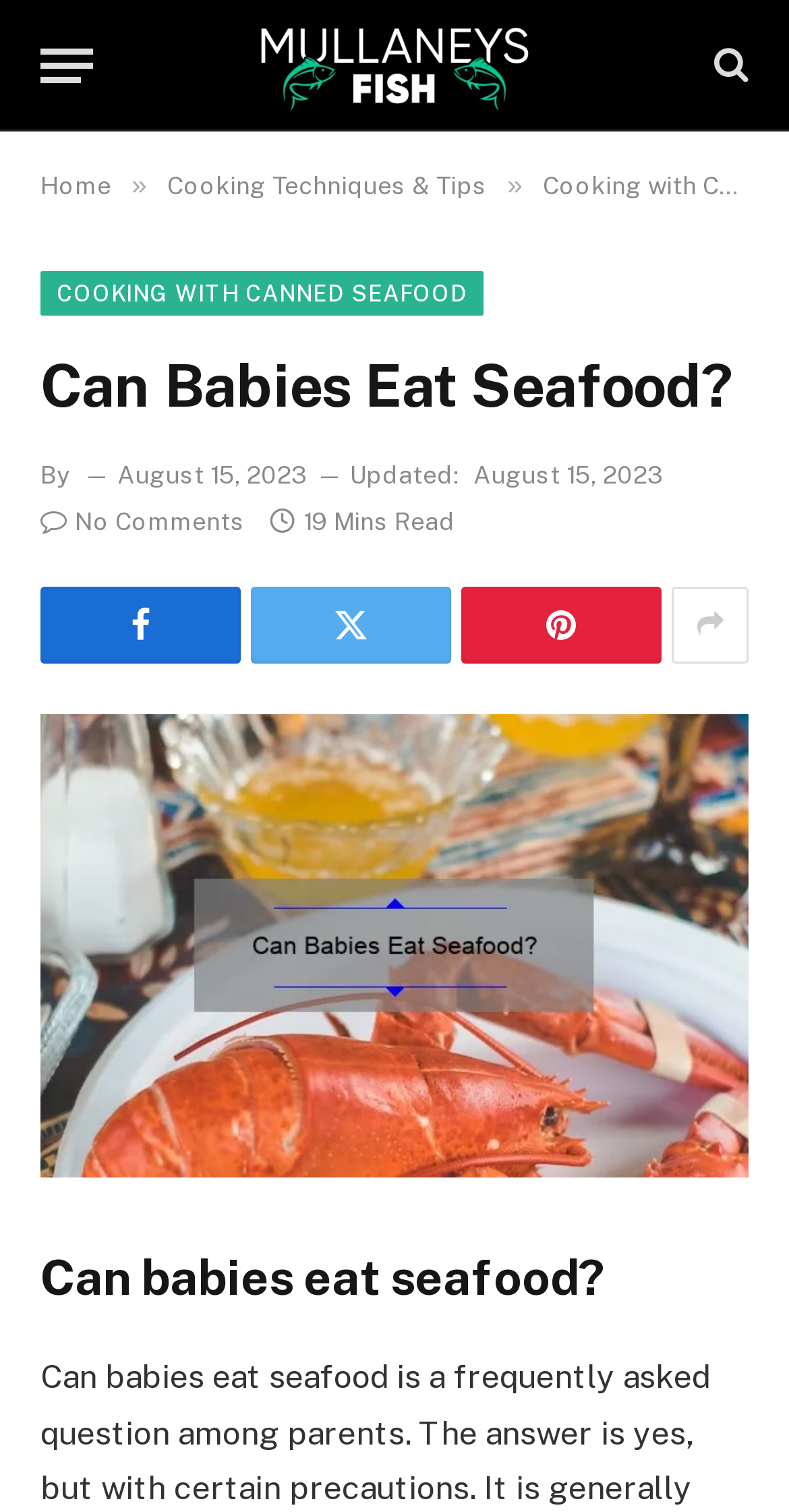How many comments does the article have?
Answer with a single word or short phrase according to what you see in the image.

No Comments